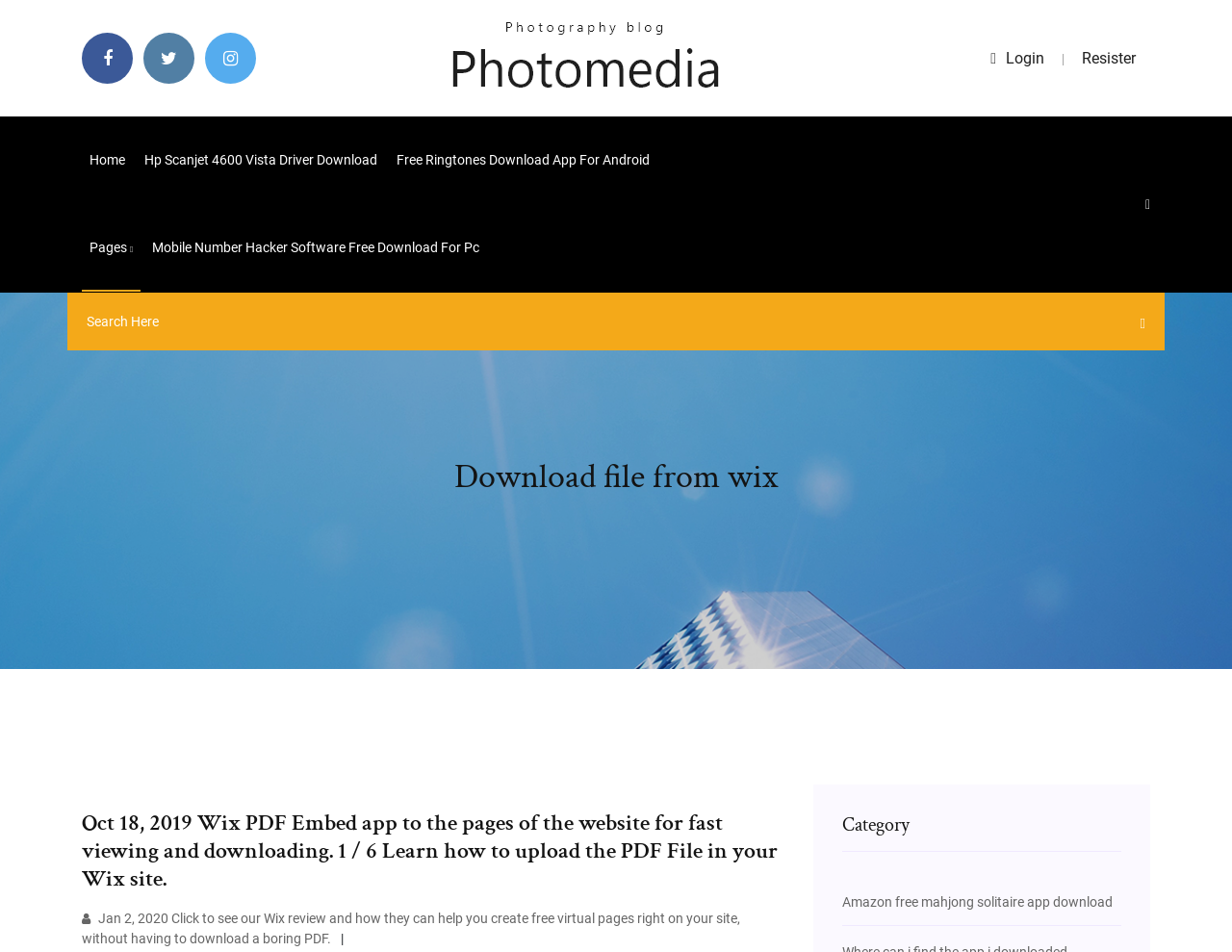Please provide the bounding box coordinates in the format (top-left x, top-left y, bottom-right x, bottom-right y). Remember, all values are floating point numbers between 0 and 1. What is the bounding box coordinate of the region described as: Home

[0.066, 0.122, 0.108, 0.214]